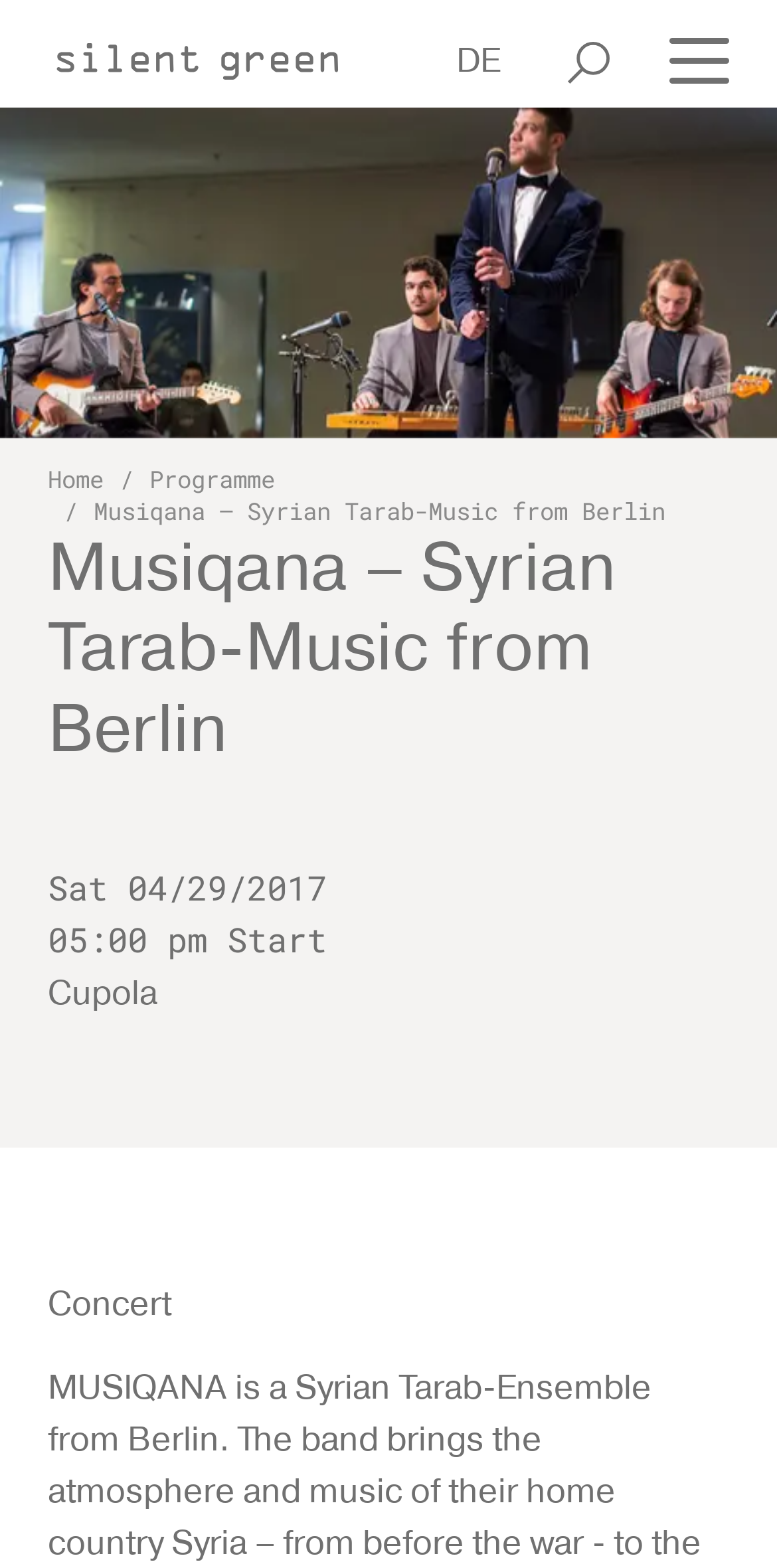Locate the bounding box of the UI element described in the following text: "parent_node: DE aria-label="Toggle navigation"".

[0.831, 0.005, 0.938, 0.069]